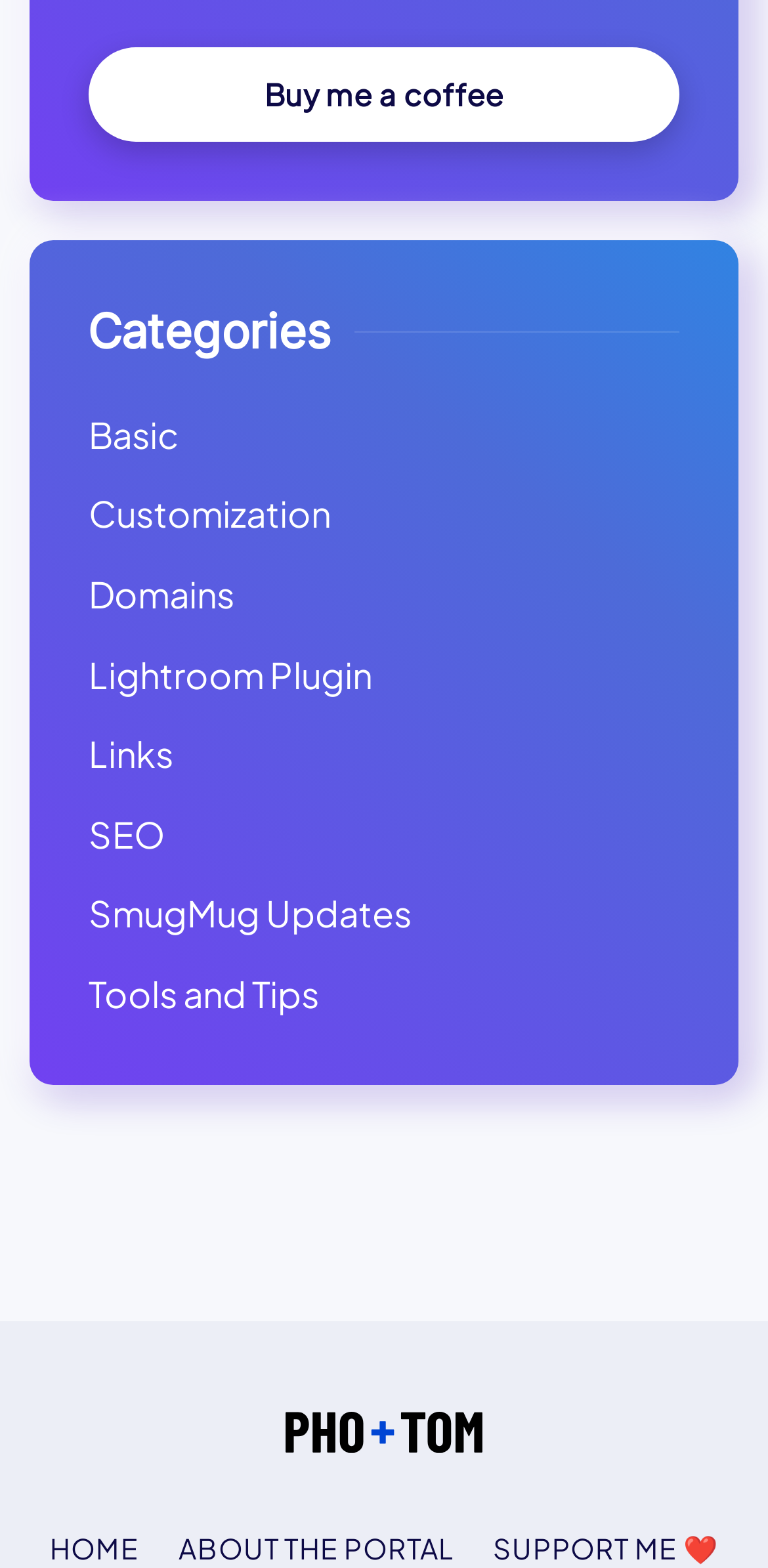Highlight the bounding box coordinates of the region I should click on to meet the following instruction: "Go to the 'SmugMug Updates' page".

[0.115, 0.568, 0.536, 0.597]